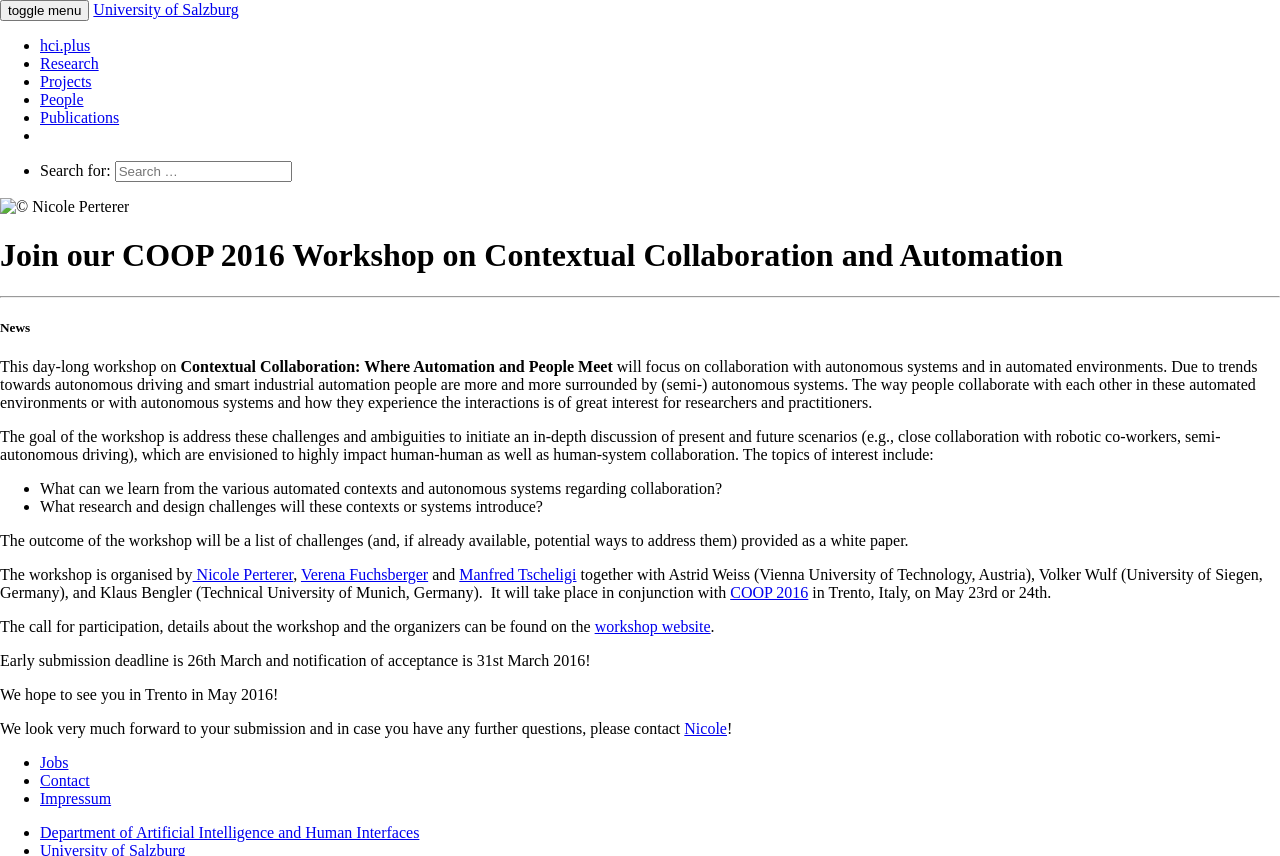Predict the bounding box coordinates of the area that should be clicked to accomplish the following instruction: "Search for something". The bounding box coordinates should consist of four float numbers between 0 and 1, i.e., [left, top, right, bottom].

[0.09, 0.188, 0.228, 0.213]